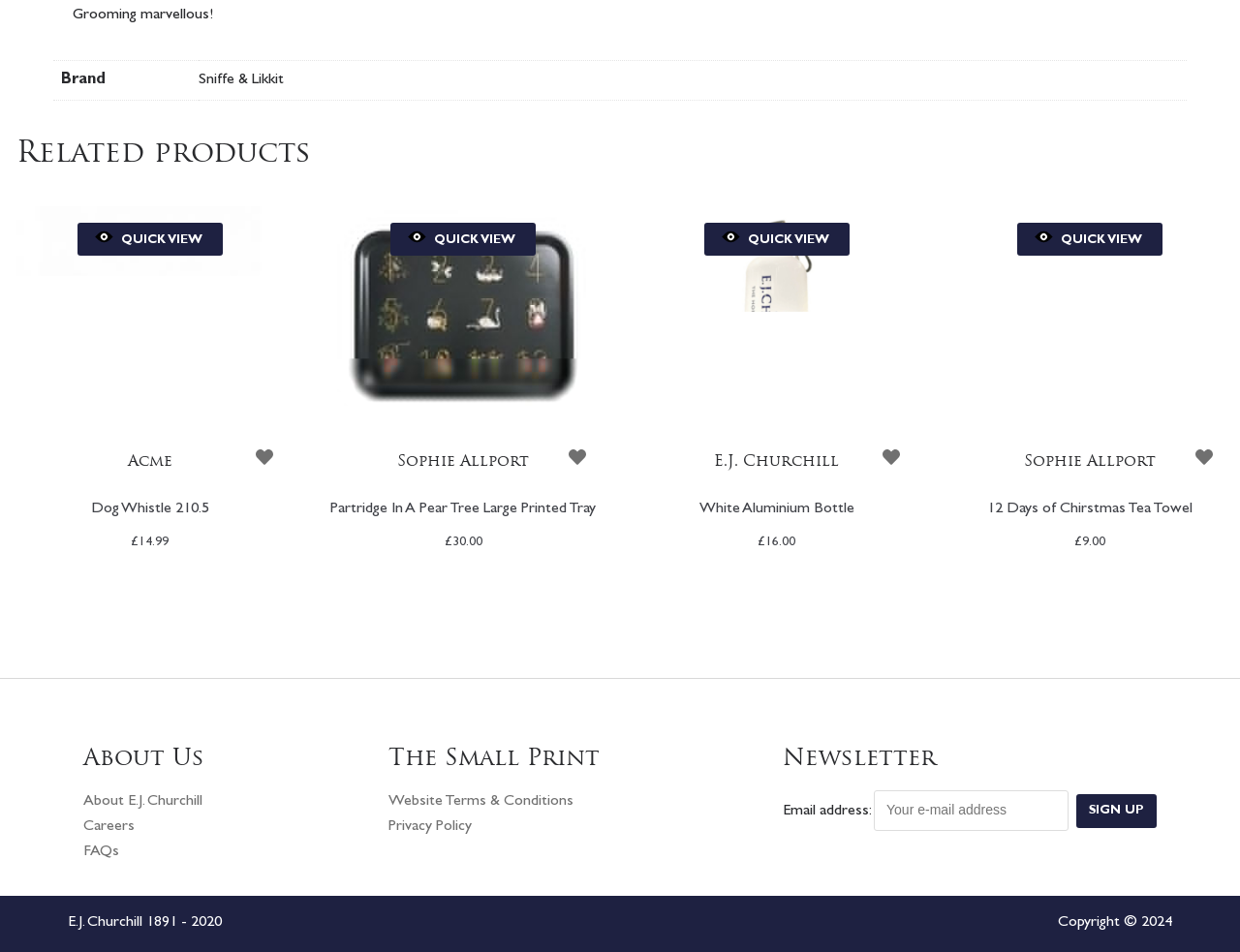Please give a succinct answer to the question in one word or phrase:
What is the purpose of the 'QUICK VIEW' links?

To quickly view product information